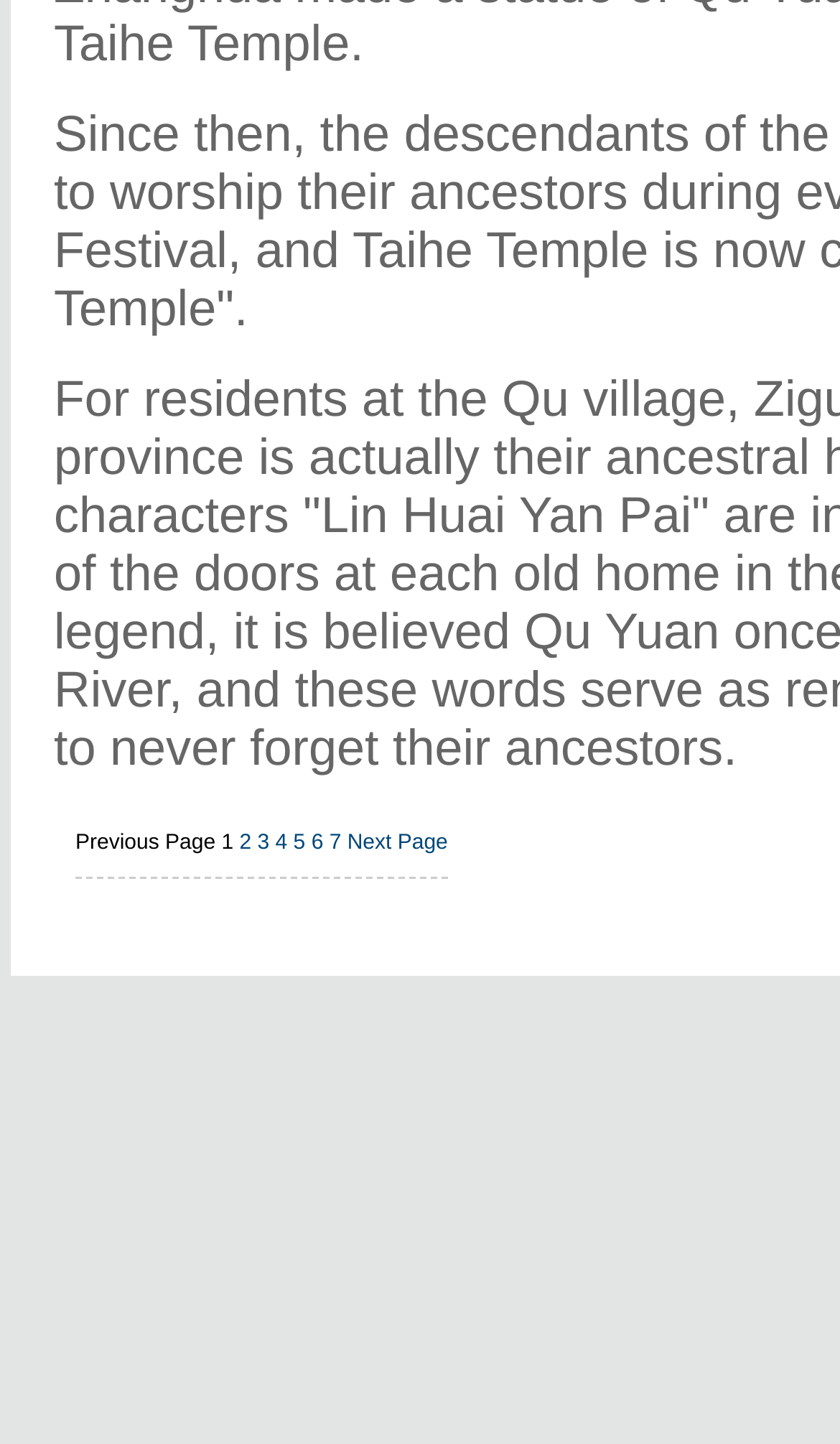Please identify the bounding box coordinates of the element I need to click to follow this instruction: "go to previous page".

[0.09, 0.576, 0.257, 0.593]